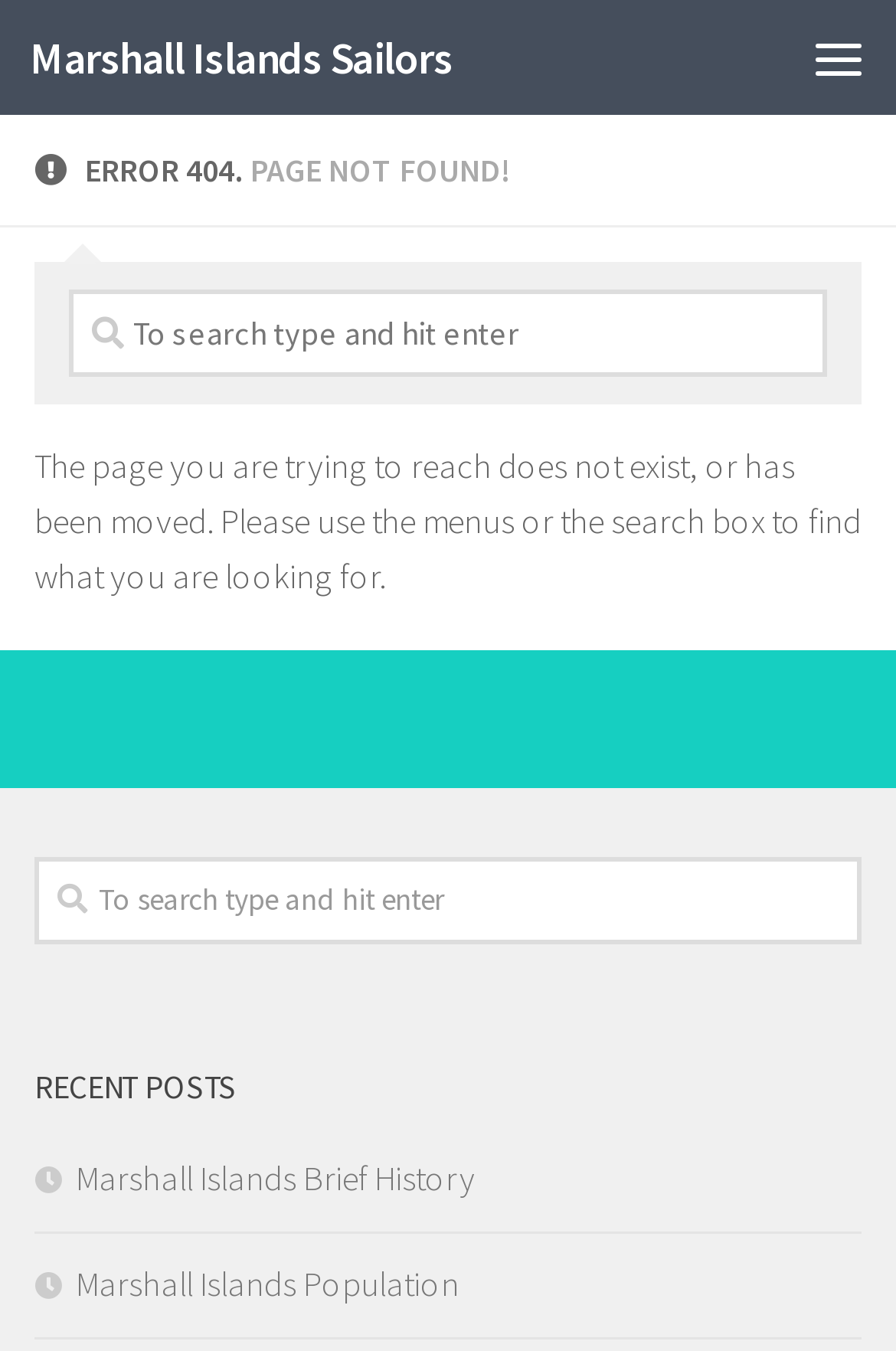Can you identify and provide the main heading of the webpage?

ERROR 404. PAGE NOT FOUND!